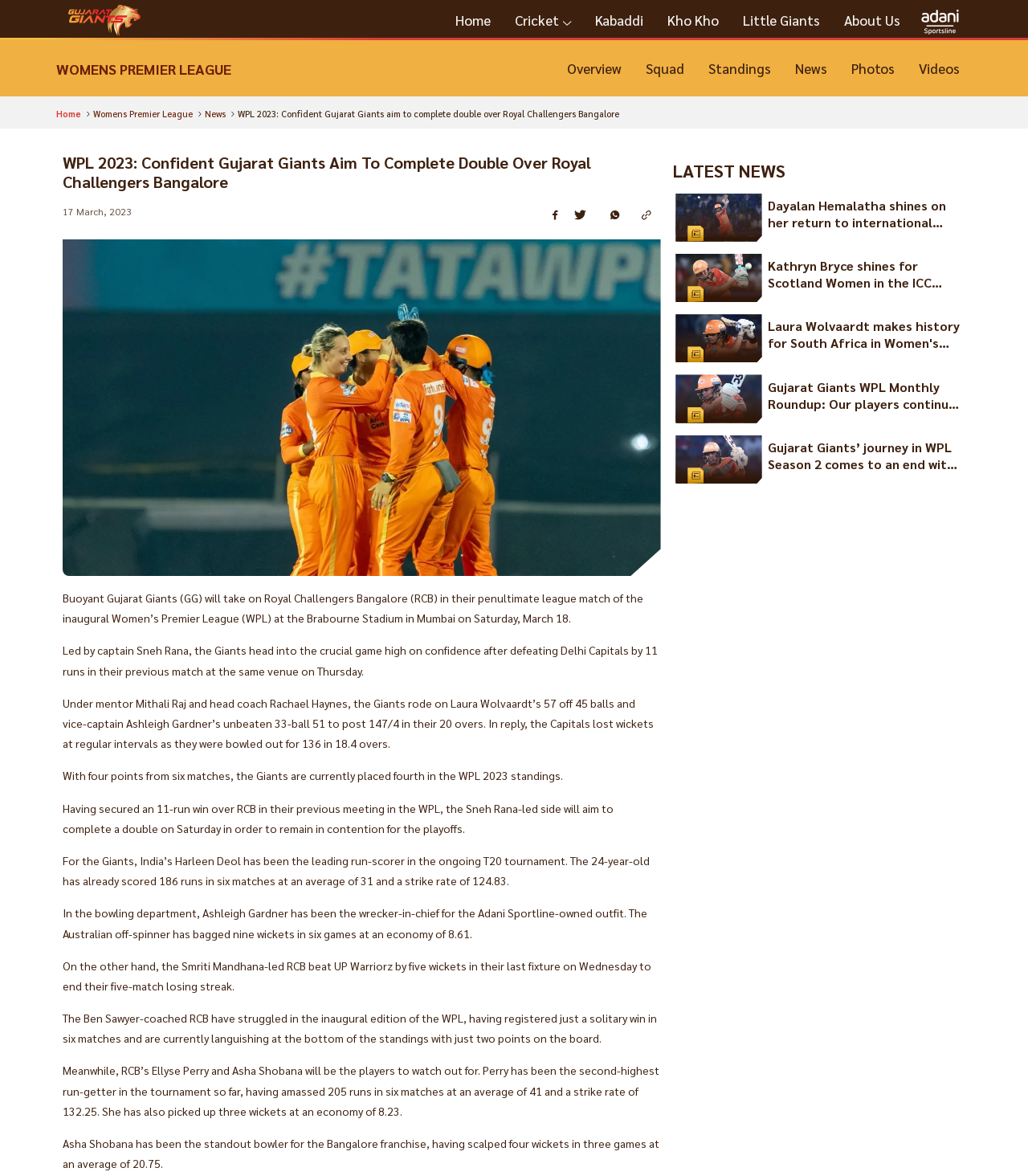How many points do Gujarat Giants have?
Look at the image and respond with a one-word or short phrase answer.

Four points